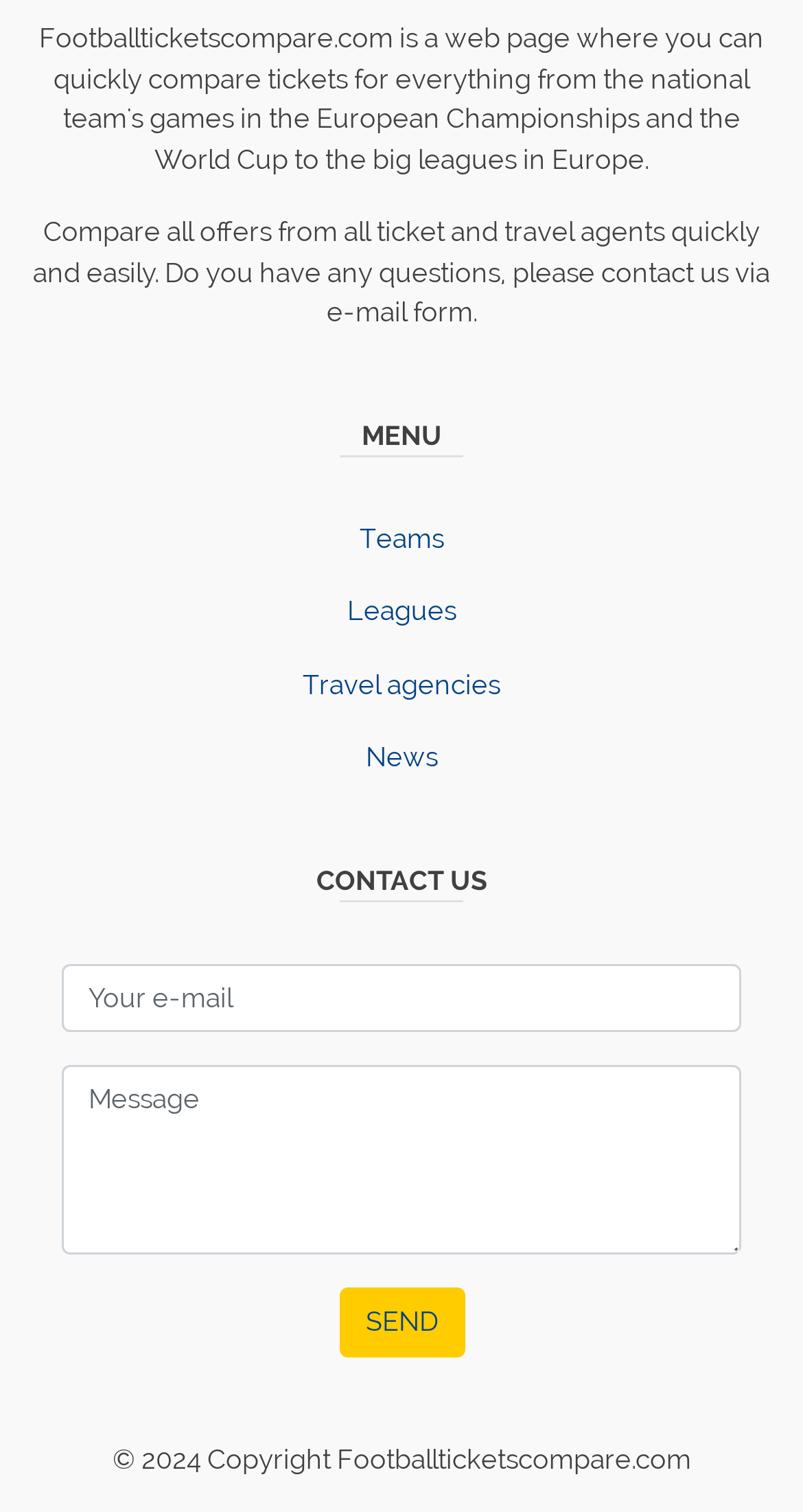Please determine the bounding box coordinates for the element with the description: "Teams".

[0.447, 0.345, 0.553, 0.366]